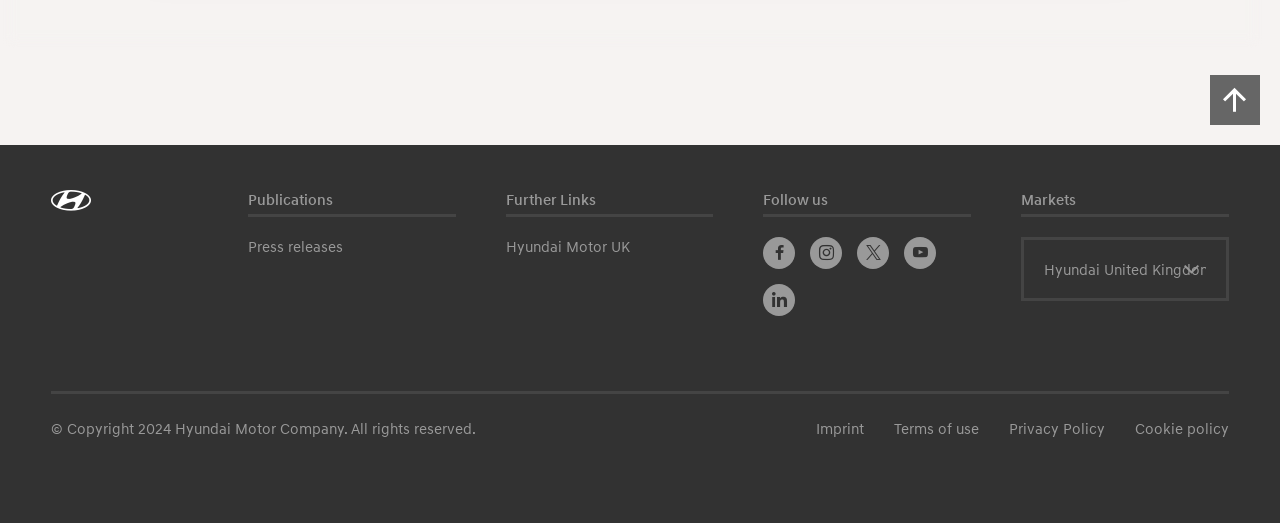What is the company name mentioned in the footer?
Based on the image, please offer an in-depth response to the question.

I found the company name 'Hyundai Motor Company' in the footer section of the webpage, specifically in the copyright notice '© Copyright 2024 Hyundai Motor Company. All rights reserved.'